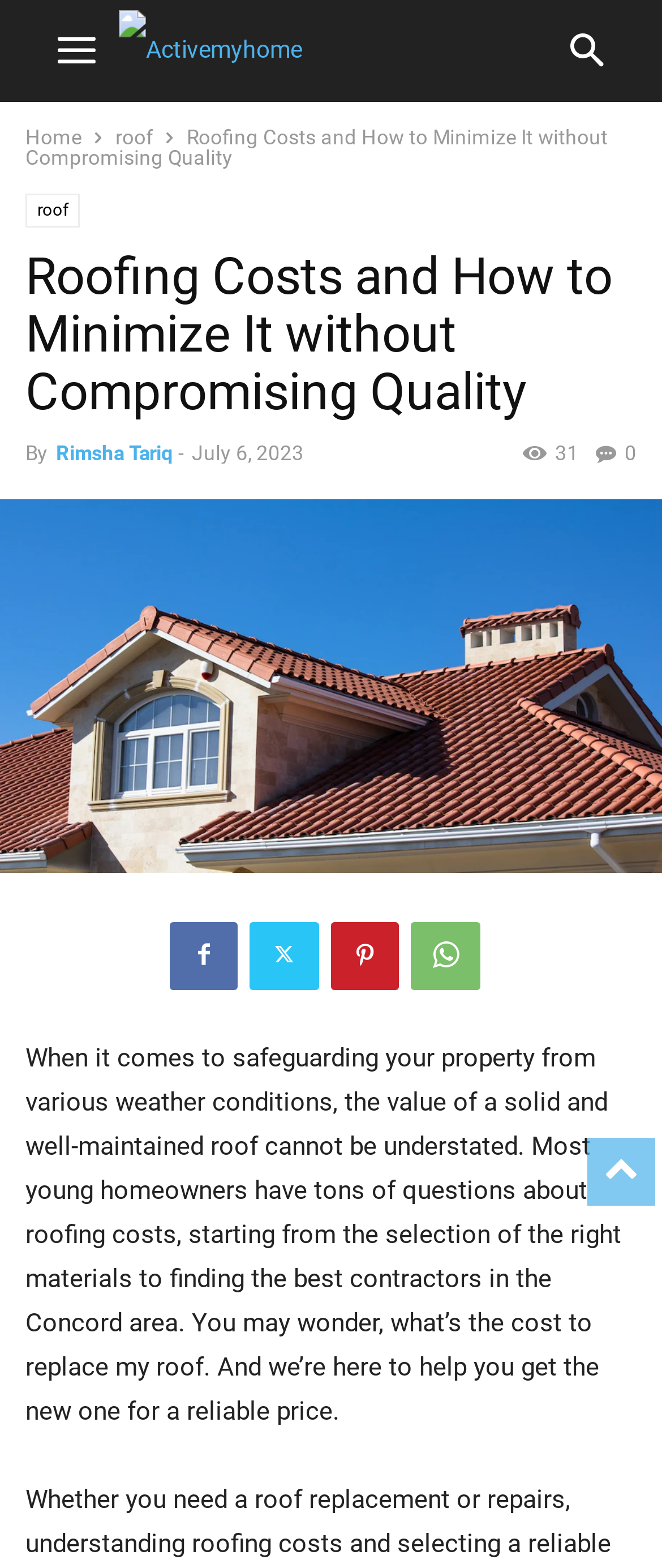Identify the bounding box coordinates of the area you need to click to perform the following instruction: "Click the 'Home' link".

[0.038, 0.08, 0.123, 0.095]